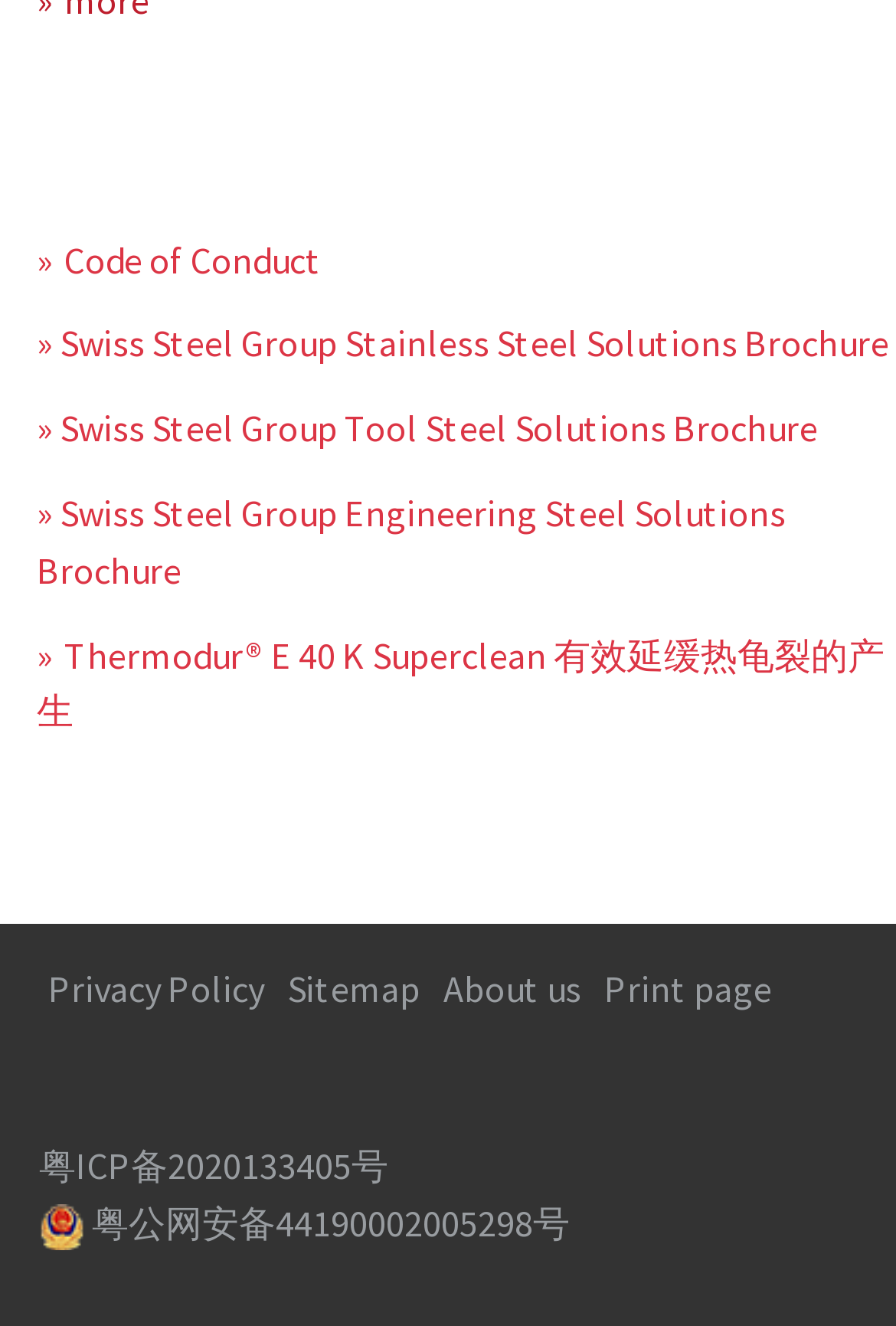Point out the bounding box coordinates of the section to click in order to follow this instruction: "Download Swiss Steel Group Stainless Steel Solutions Brochure".

[0.041, 0.242, 0.992, 0.276]